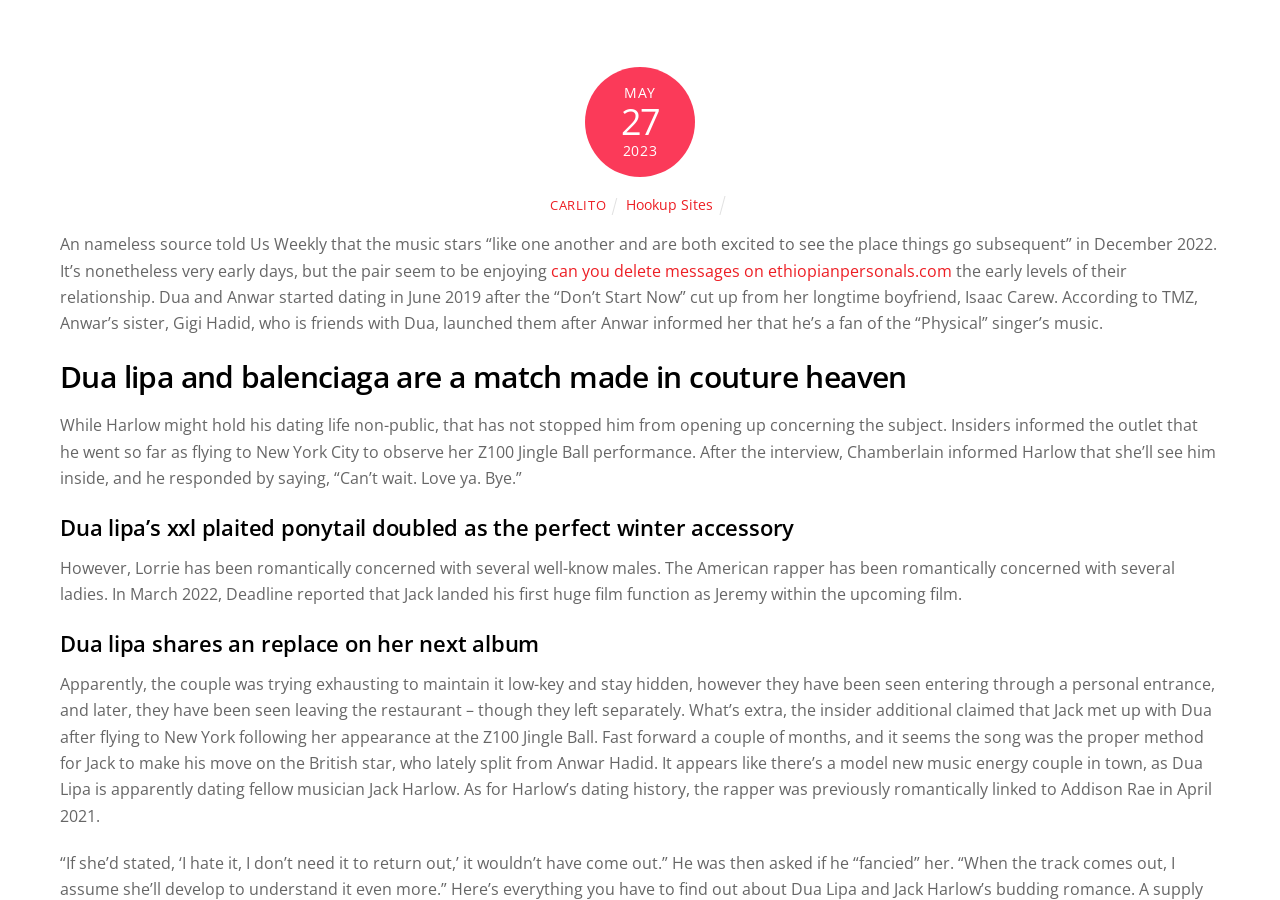Please provide a one-word or phrase answer to the question: 
What is the name of the film Jack Harlow is starring in?

Jeremy